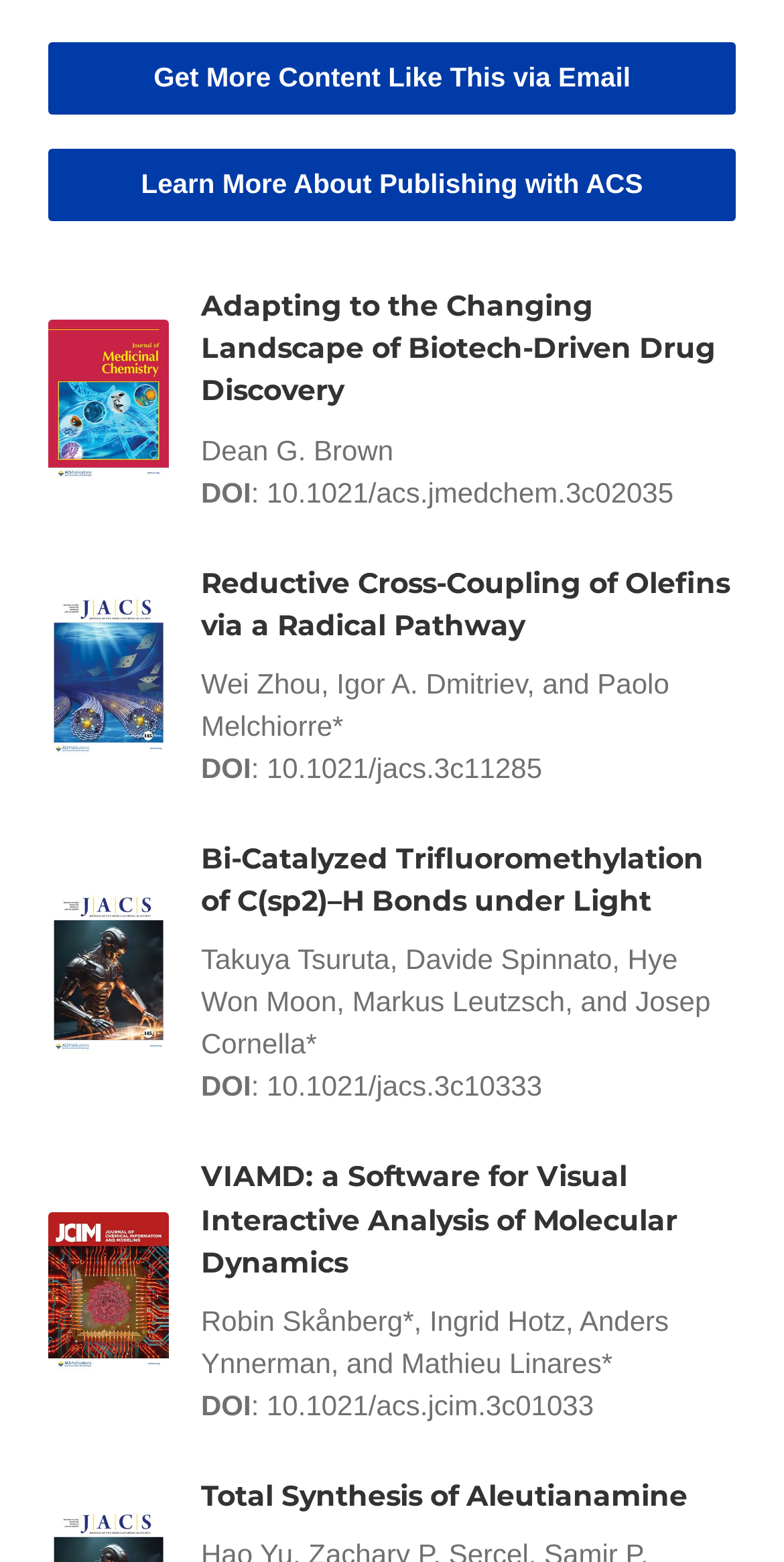What type of images are displayed on the webpage?
Ensure your answer is thorough and detailed.

The images displayed on the webpage are journal covers, as they are accompanied by headings and author names, indicating that they are related to scientific papers published in journals.